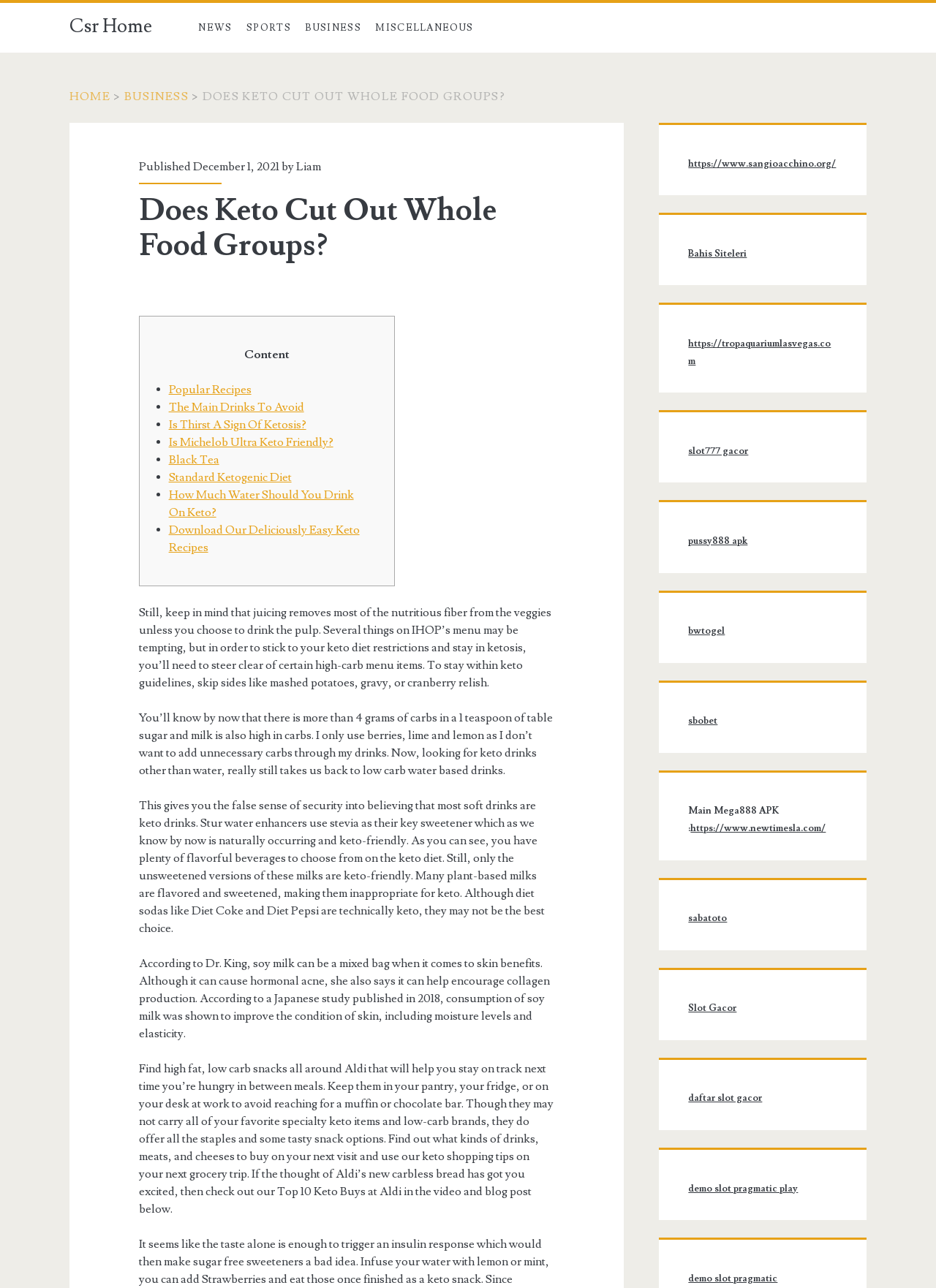Identify the bounding box coordinates for the region of the element that should be clicked to carry out the instruction: "Click on the 'ABOUT' link". The bounding box coordinates should be four float numbers between 0 and 1, i.e., [left, top, right, bottom].

None